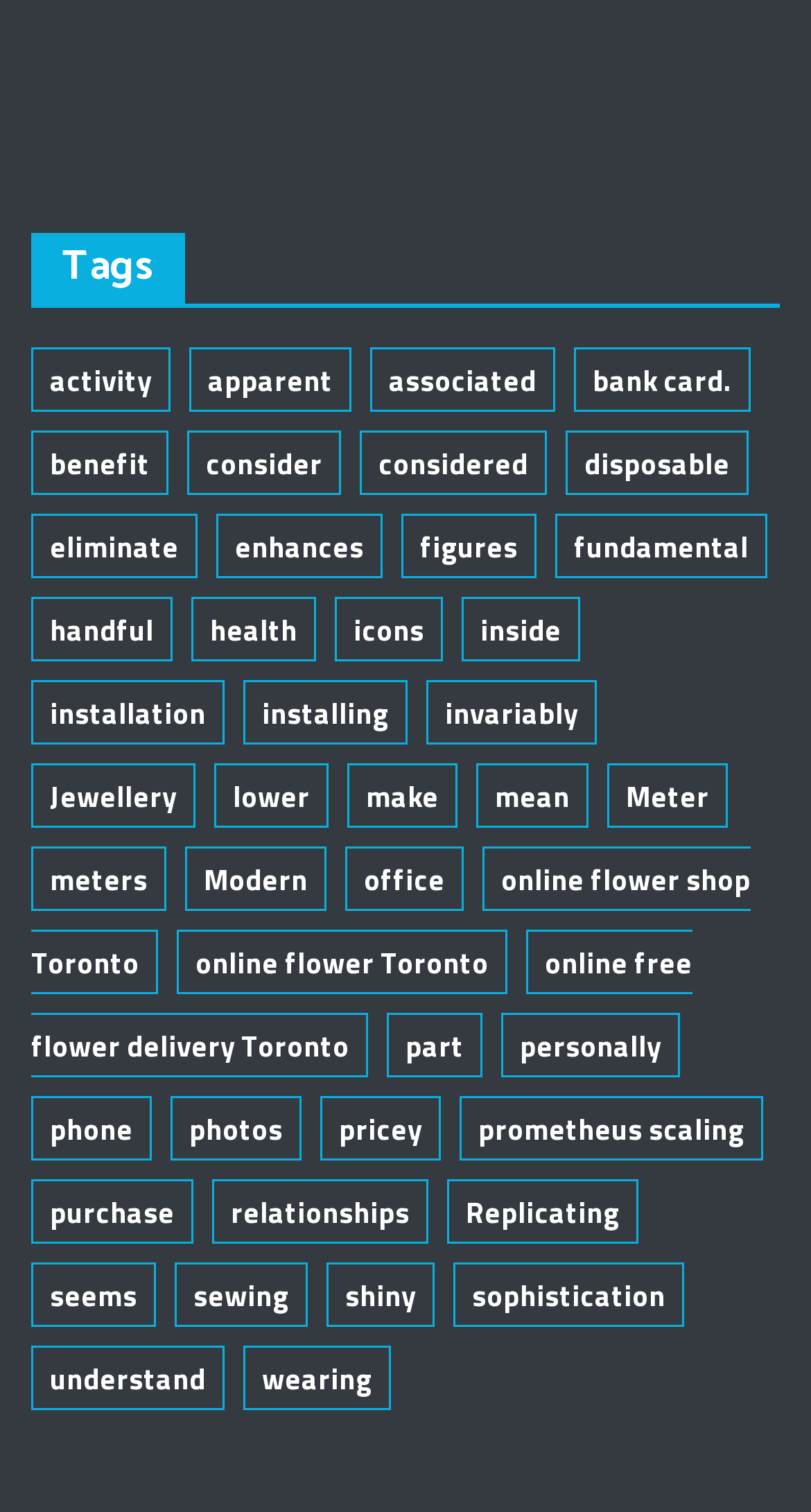What is the last tag?
Analyze the image and deliver a detailed answer to the question.

I looked at the last link under the 'Tags' heading, and it says 'wearing (1 item)', so the last tag is 'wearing'.